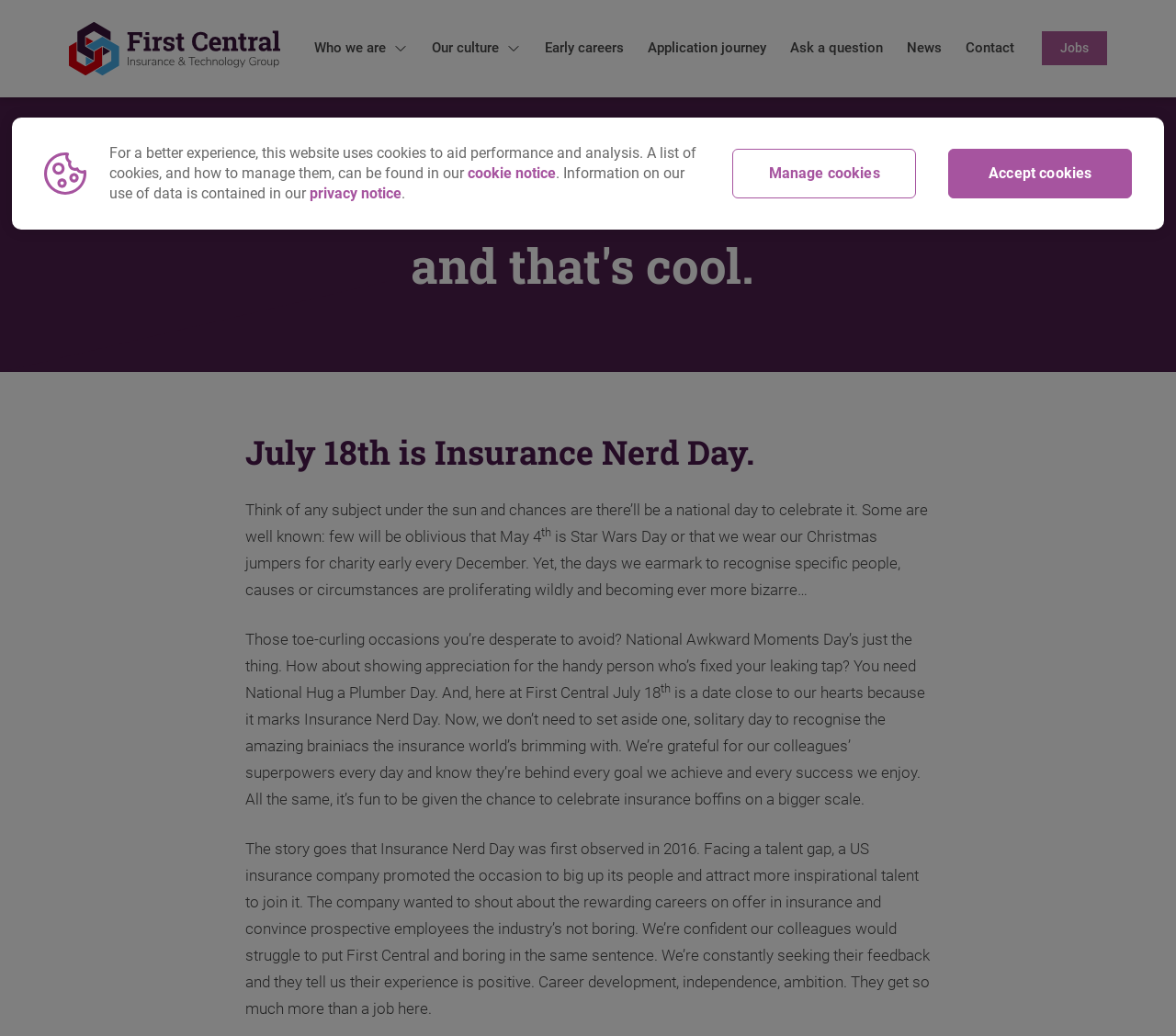Based on the image, please respond to the question with as much detail as possible:
What is the name of the company?

The company name is mentioned in the link 'First Central Insurance & Technology Group' and also in the image with the same name, which suggests that the company name is First Central.